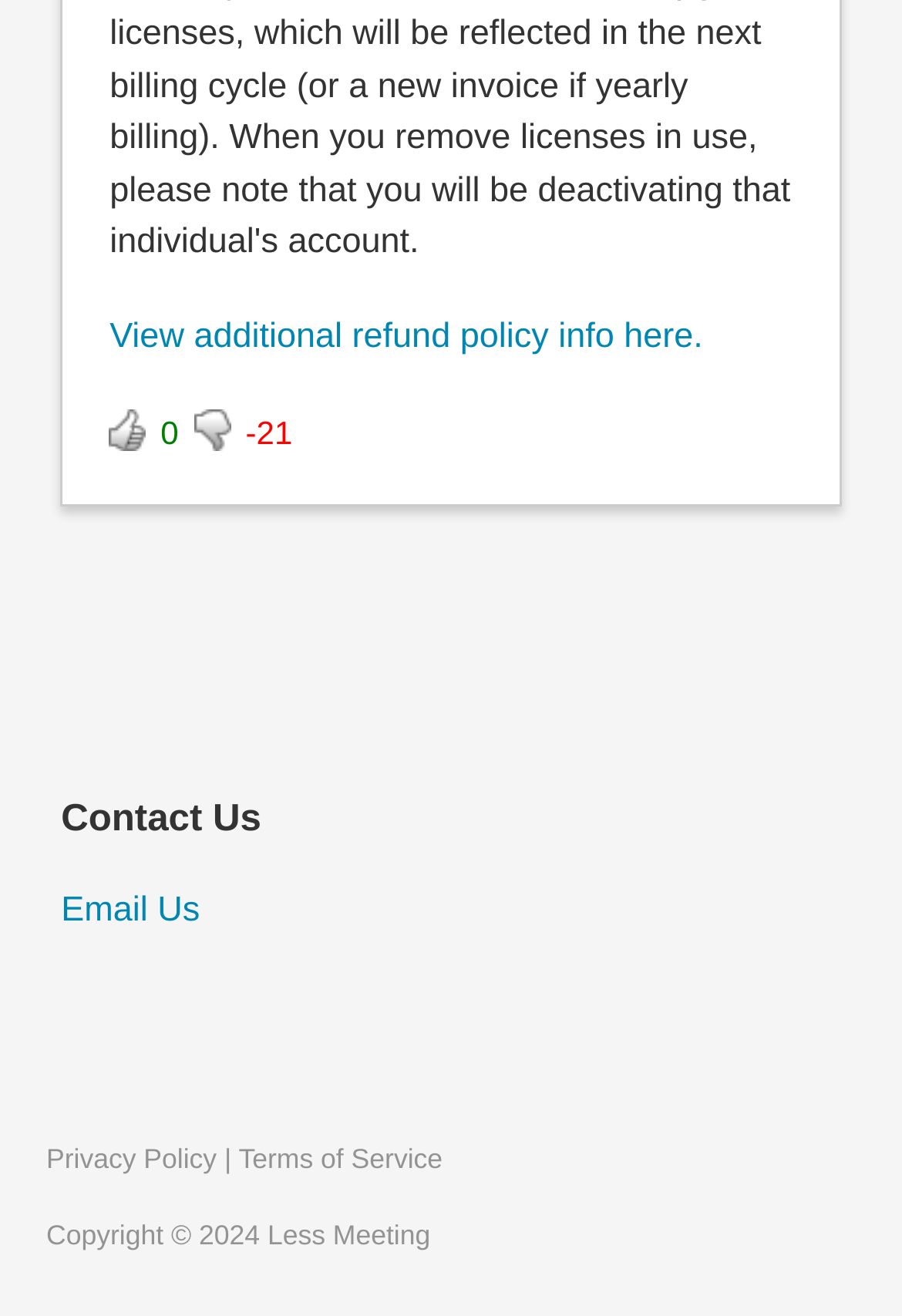Give a one-word or short phrase answer to the question: 
What type of information is provided in the 'Terms of Service' link?

Terms of service